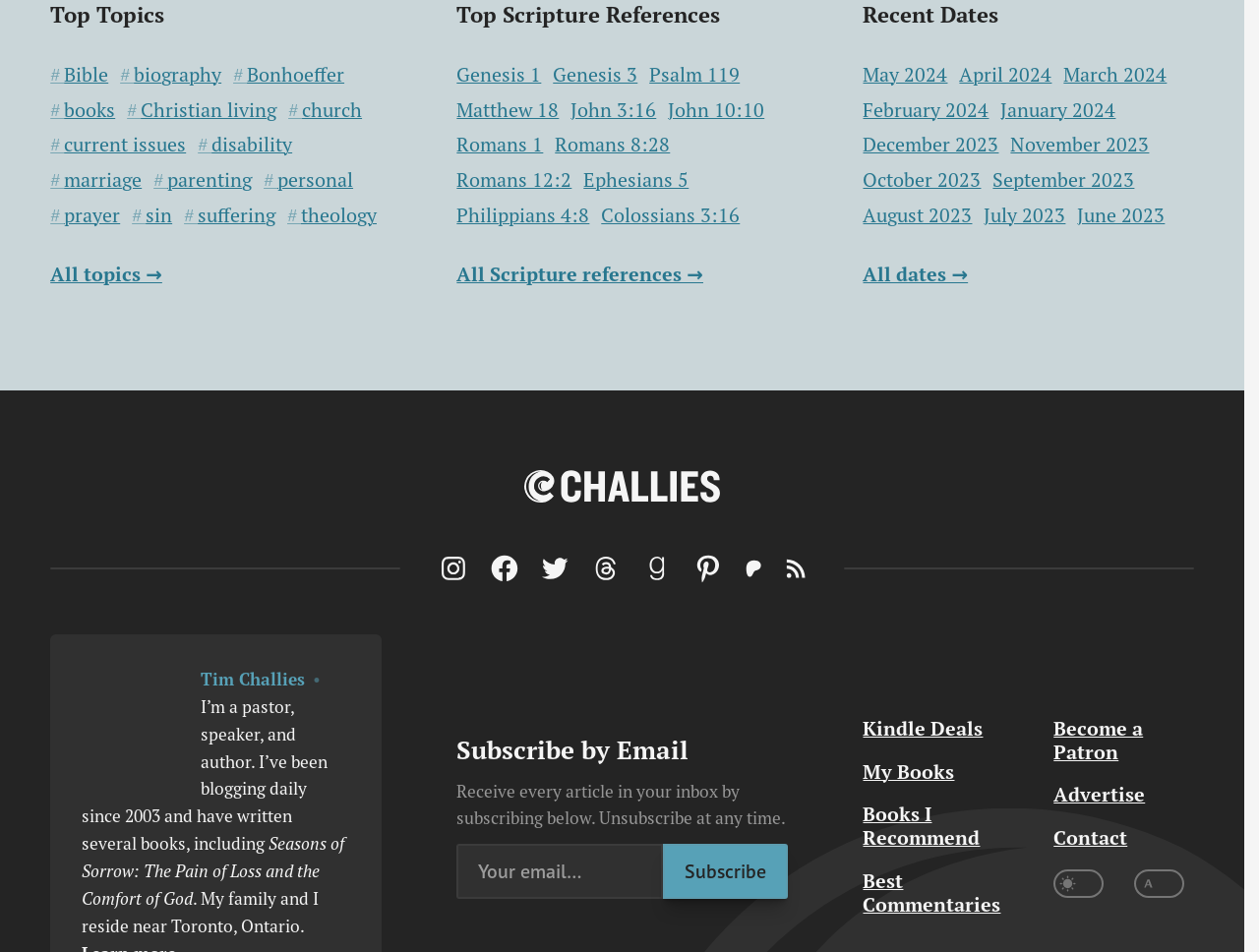Reply to the question with a single word or phrase:
What is the purpose of the textbox?

Subscribe by Email